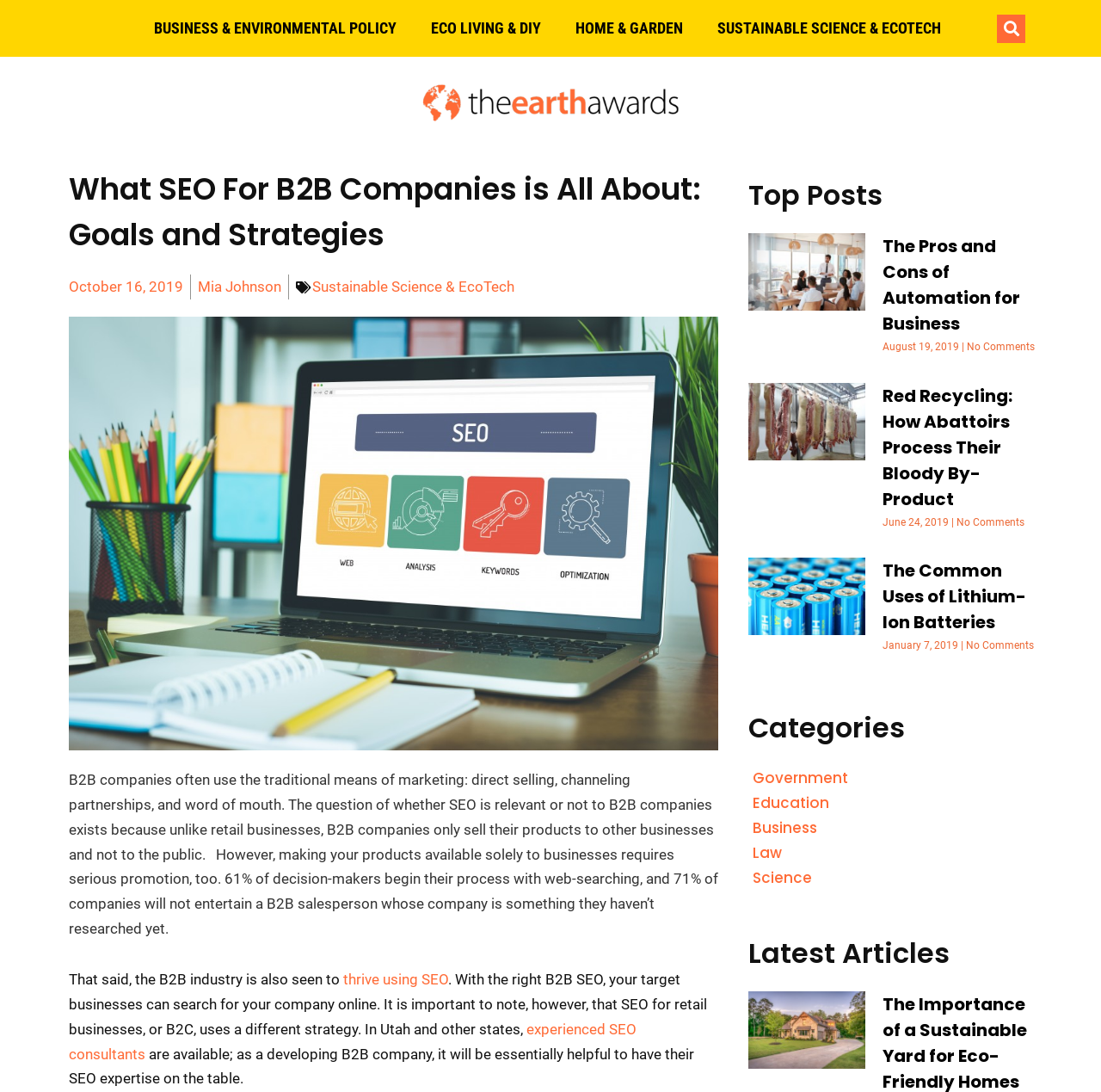Please indicate the bounding box coordinates of the element's region to be clicked to achieve the instruction: "Learn about sustainable science and ecoTech". Provide the coordinates as four float numbers between 0 and 1, i.e., [left, top, right, bottom].

[0.284, 0.255, 0.467, 0.27]